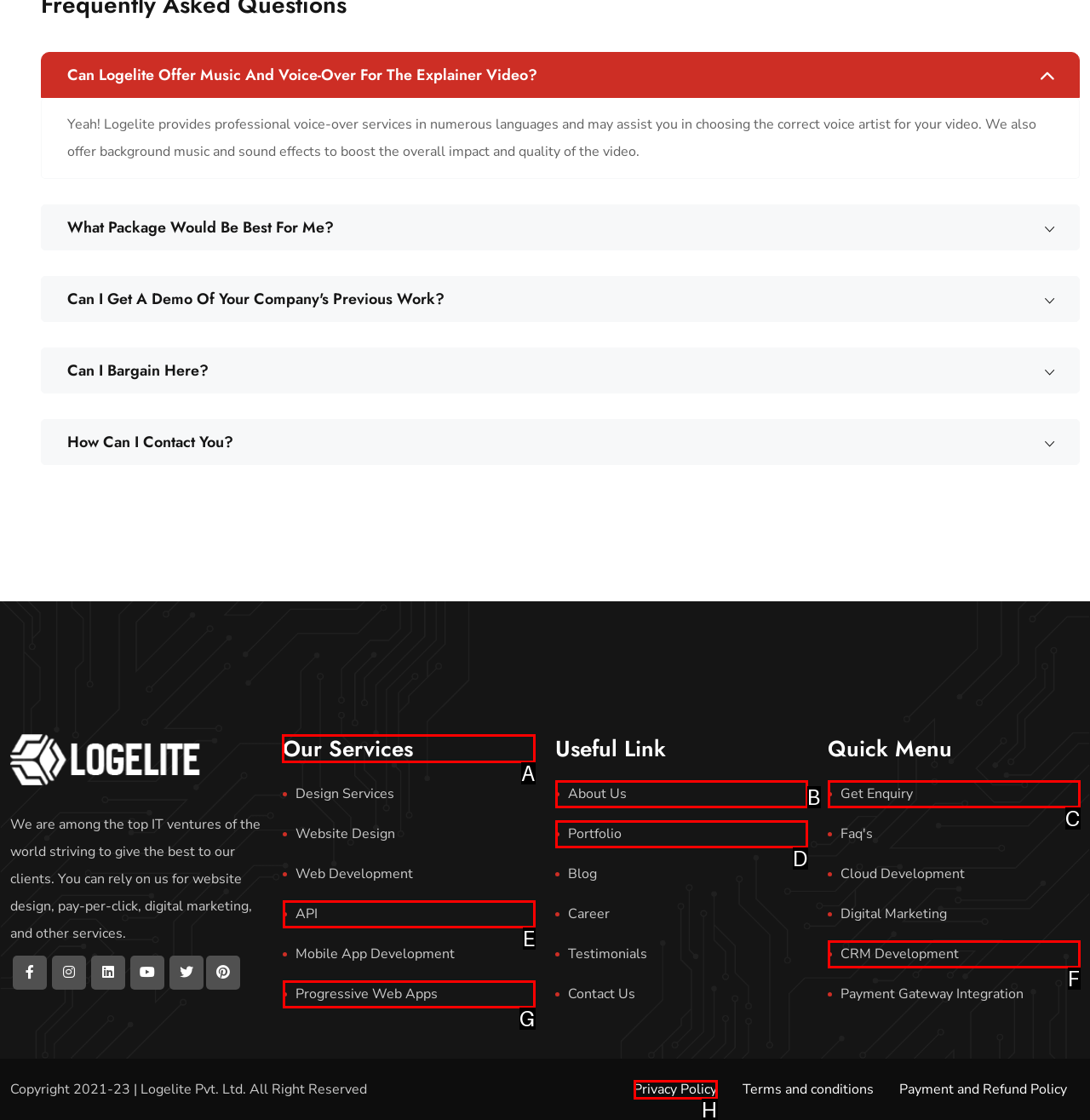Identify the correct letter of the UI element to click for this task: Get more information about Logelite's services
Respond with the letter from the listed options.

A